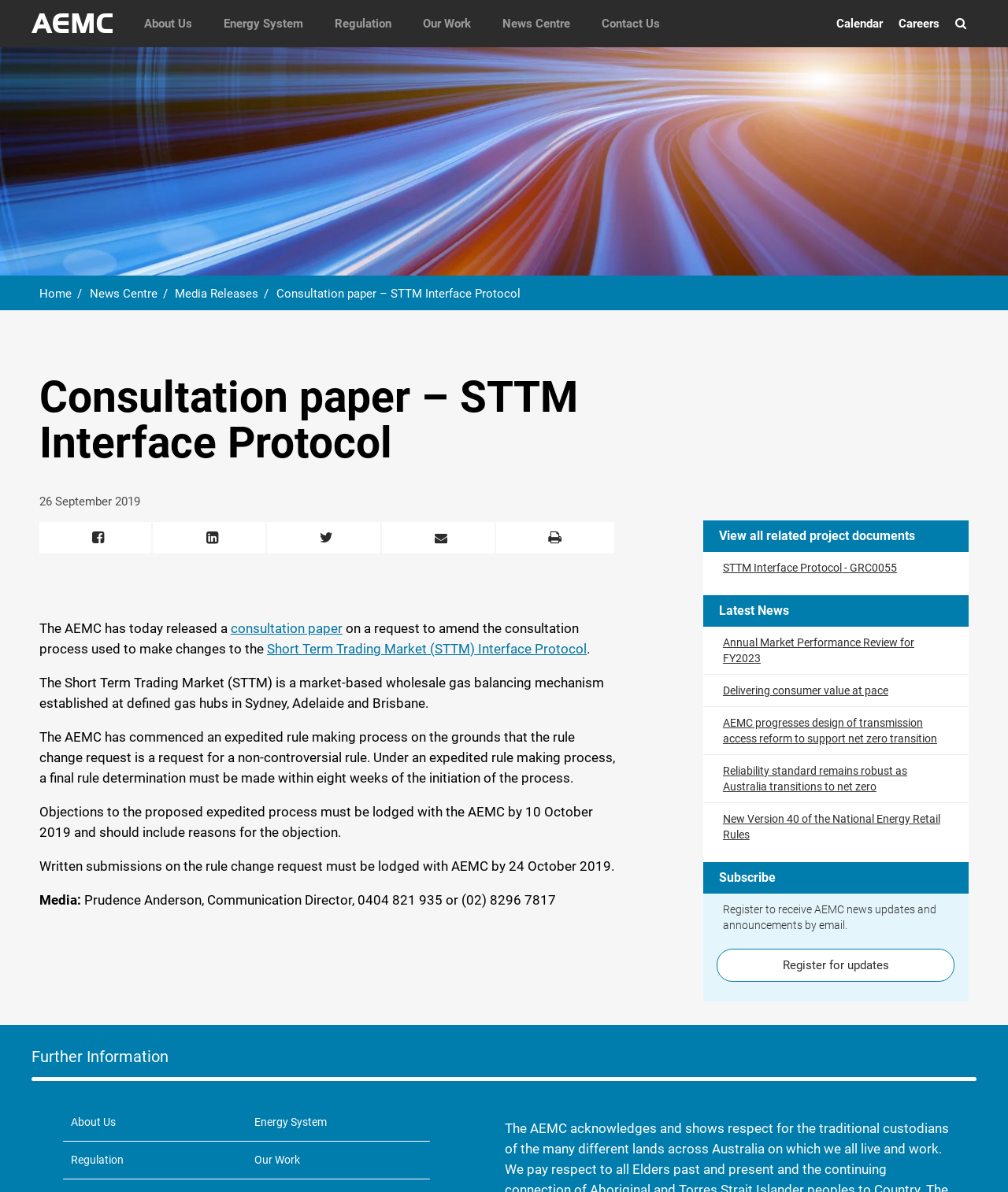Could you highlight the region that needs to be clicked to execute the instruction: "Click AEMC Logo"?

[0.031, 0.0, 0.127, 0.04]